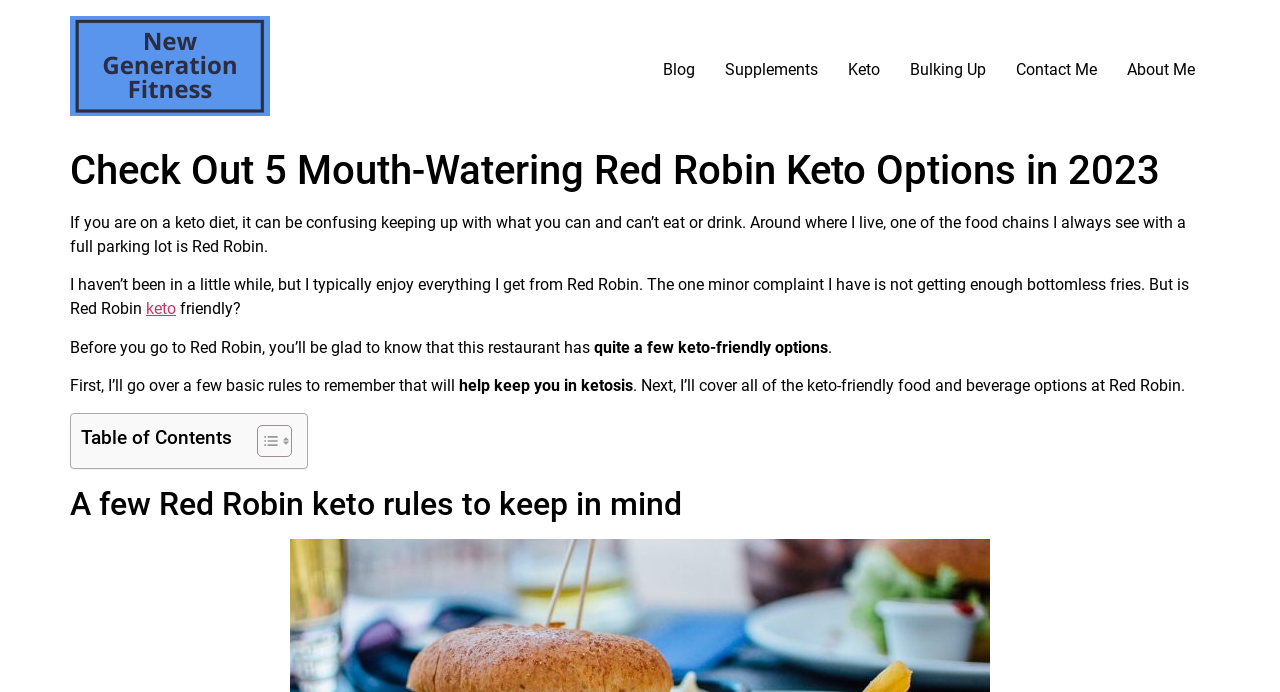Bounding box coordinates are specified in the format (top-left x, top-left y, bottom-right x, bottom-right y). All values are floating point numbers bounded between 0 and 1. Please provide the bounding box coordinate of the region this sentence describes: Blog

[0.506, 0.072, 0.555, 0.129]